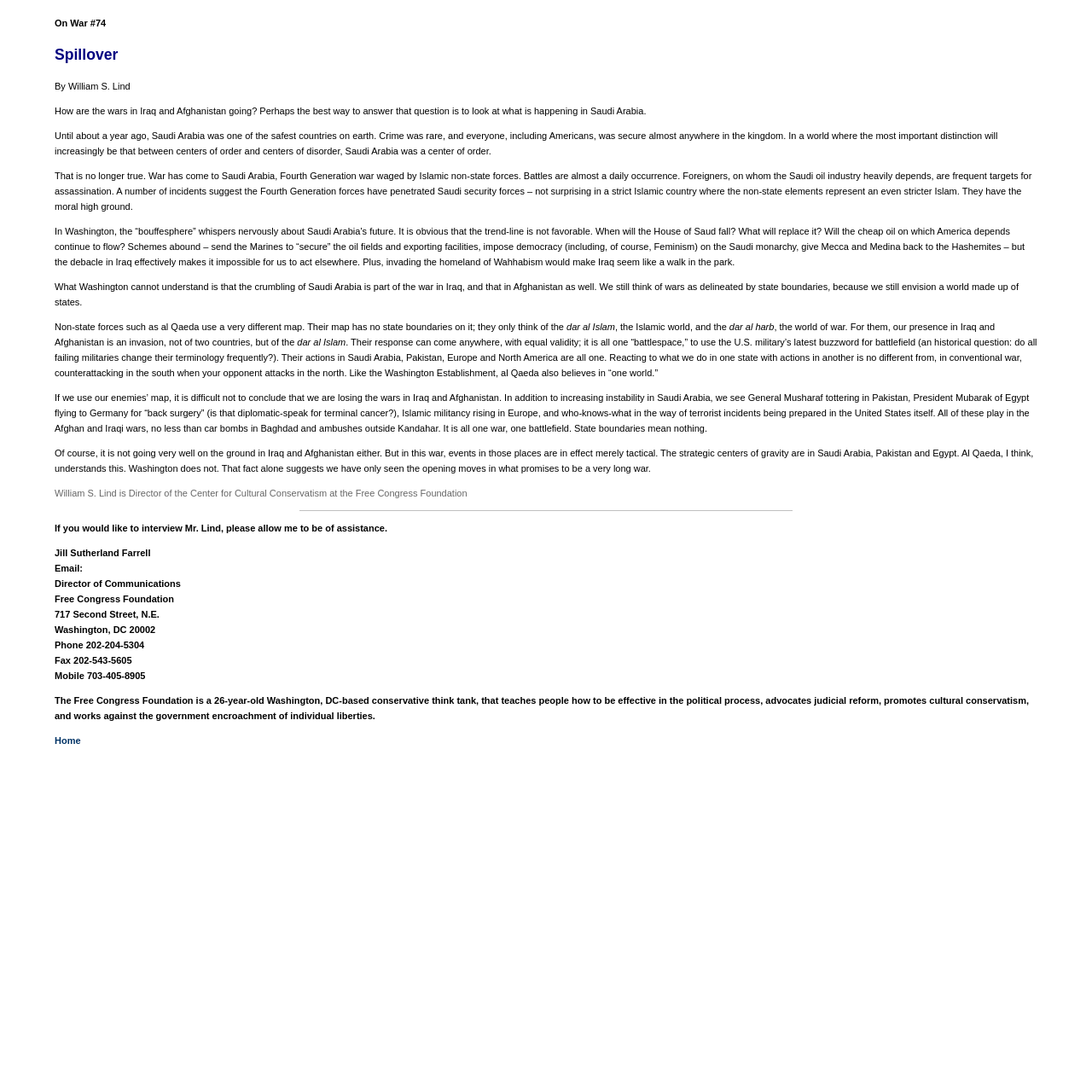What is the purpose of the Free Congress Foundation?
Your answer should be a single word or phrase derived from the screenshot.

Teaches people how to be effective in the political process